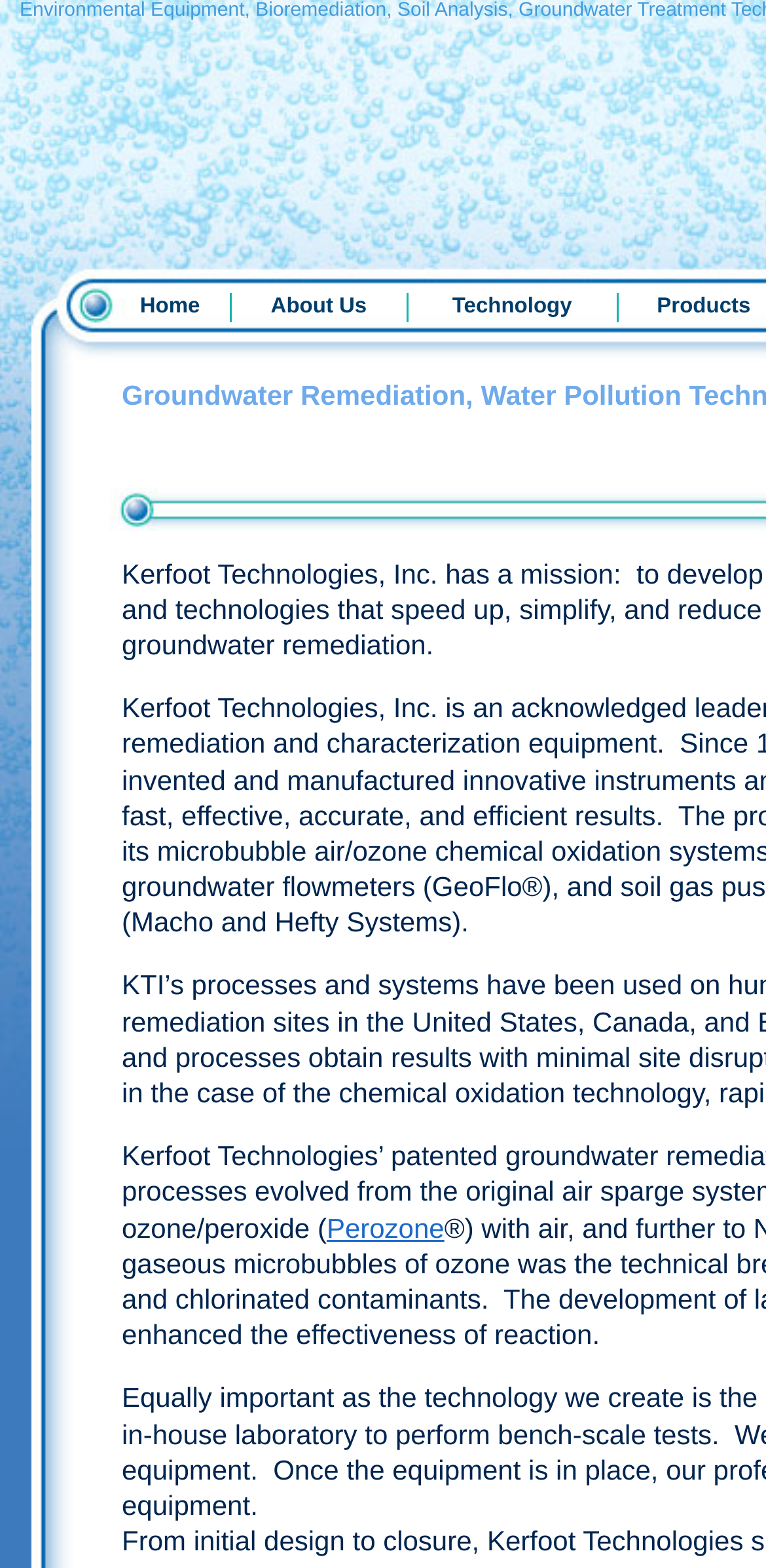From the webpage screenshot, identify the region described by About Us. Provide the bounding box coordinates as (top-left x, top-left y, bottom-right x, bottom-right y), with each value being a floating point number between 0 and 1.

[0.303, 0.187, 0.532, 0.206]